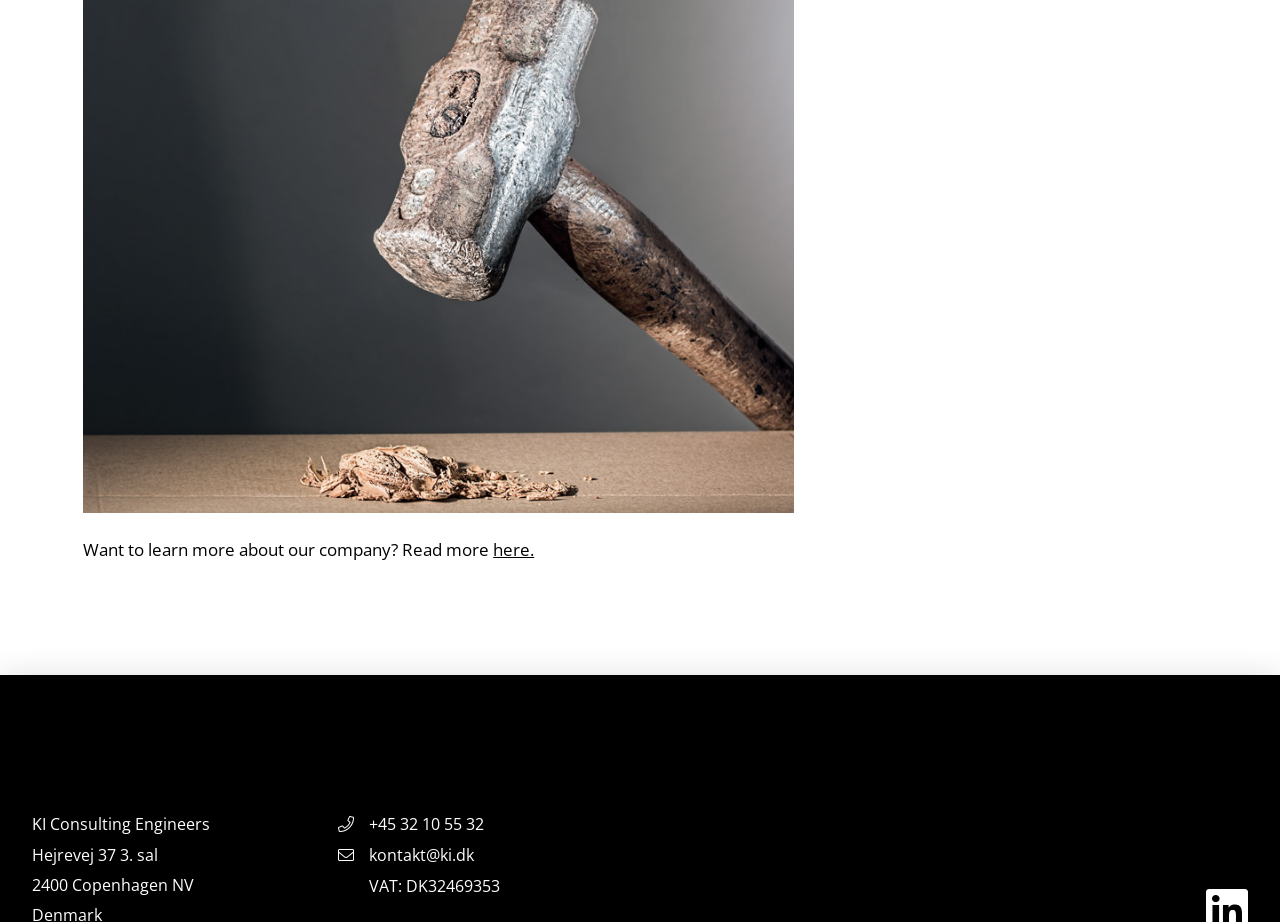Please provide a short answer using a single word or phrase for the question:
What is the VAT number?

DK32469353